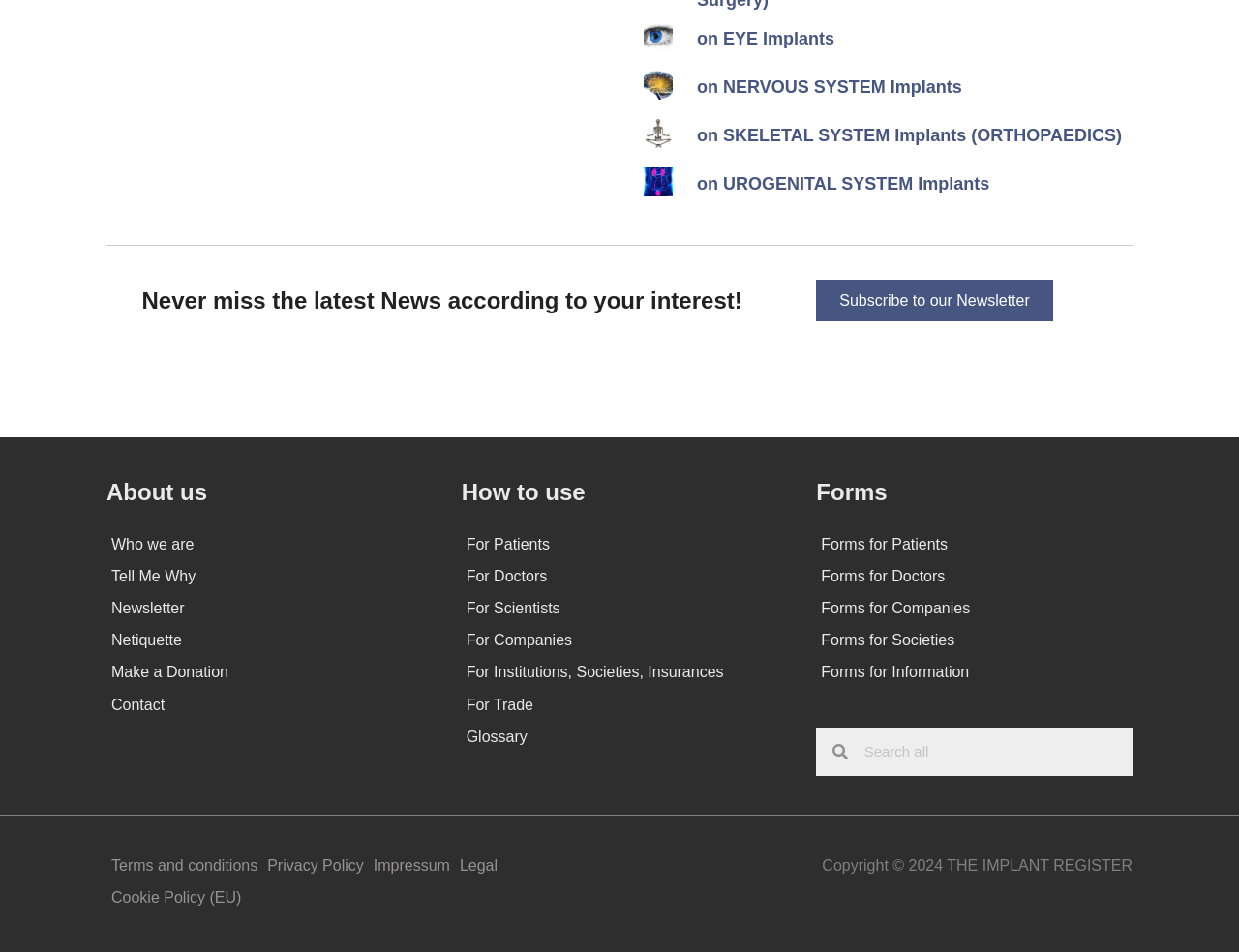Provide the bounding box coordinates for the UI element that is described as: "For Institutions, Societies, Insurances".

[0.372, 0.689, 0.628, 0.723]